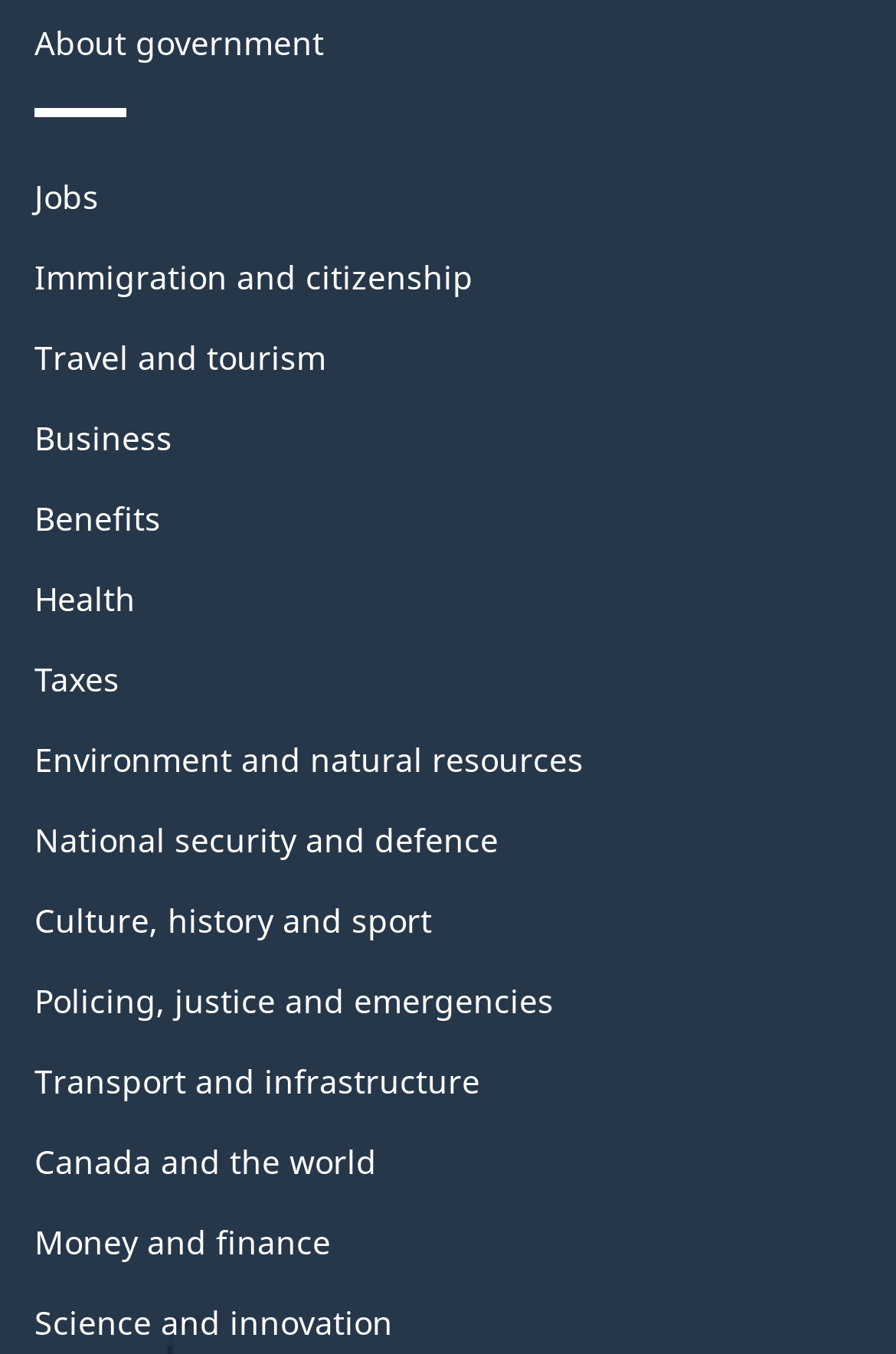Answer with a single word or phrase: 
What is the last topic listed?

Science and innovation